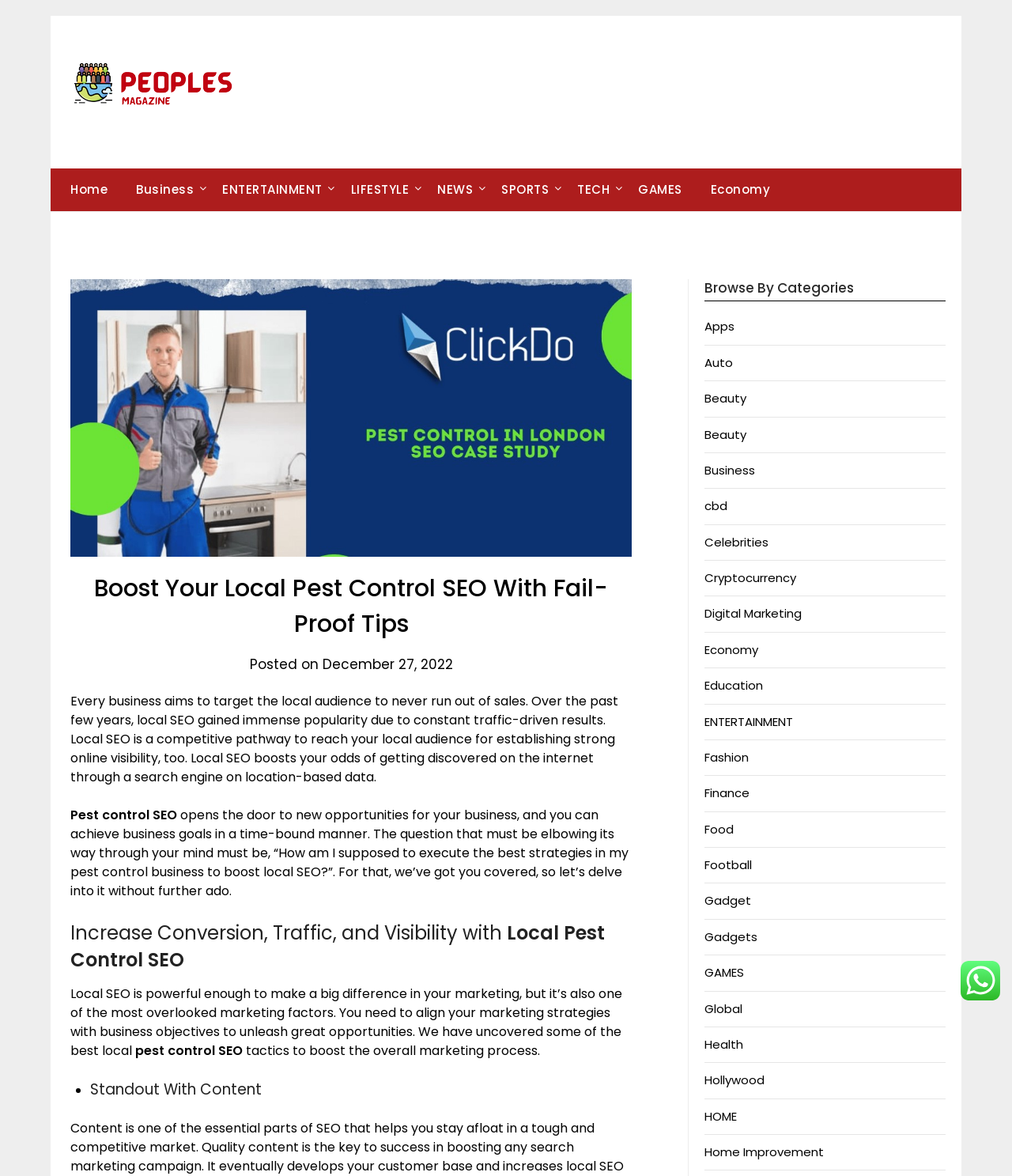What is the main topic of the webpage?
Provide an in-depth answer to the question, covering all aspects.

The main topic of the webpage is pest control SEO, which is evident from the heading 'Boost Your Local Pest Control SEO With Fail-Proof Tips' and the content that follows, which discusses the importance of local SEO for pest control businesses.